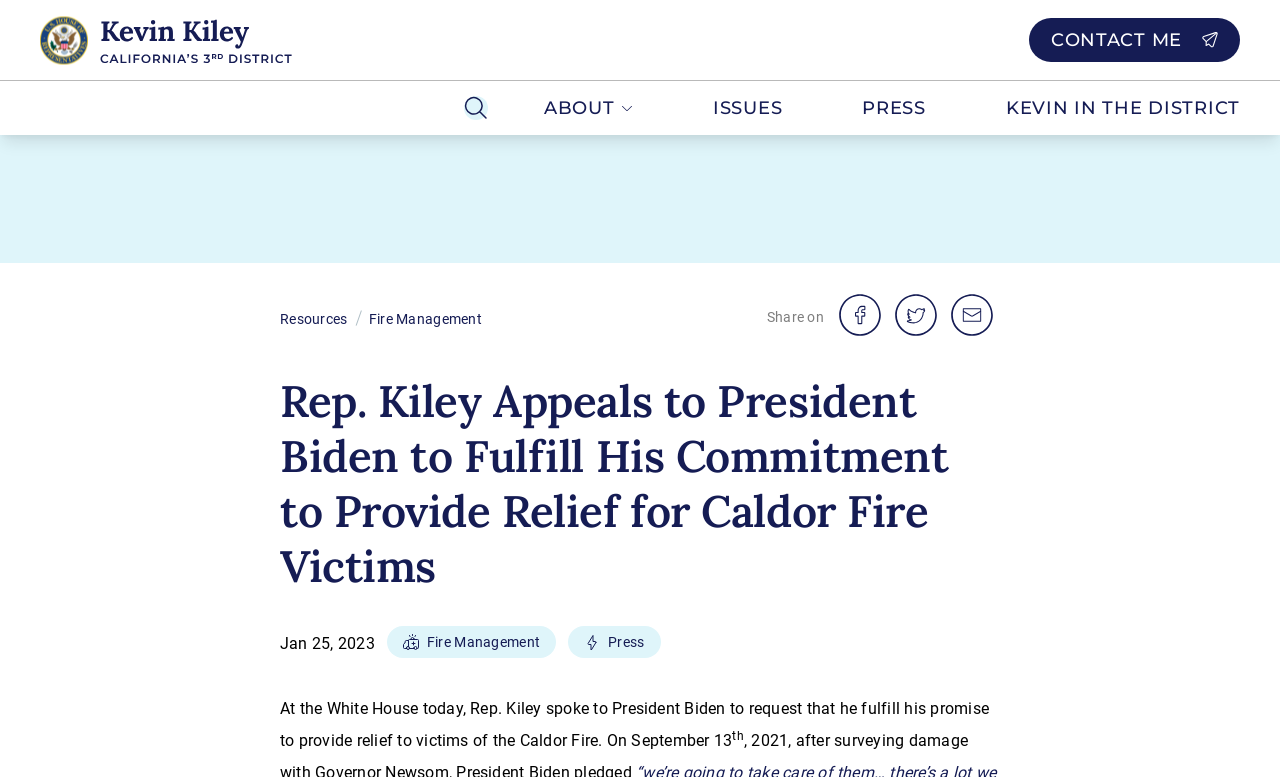Locate the coordinates of the bounding box for the clickable region that fulfills this instruction: "view about page".

[0.394, 0.104, 0.526, 0.174]